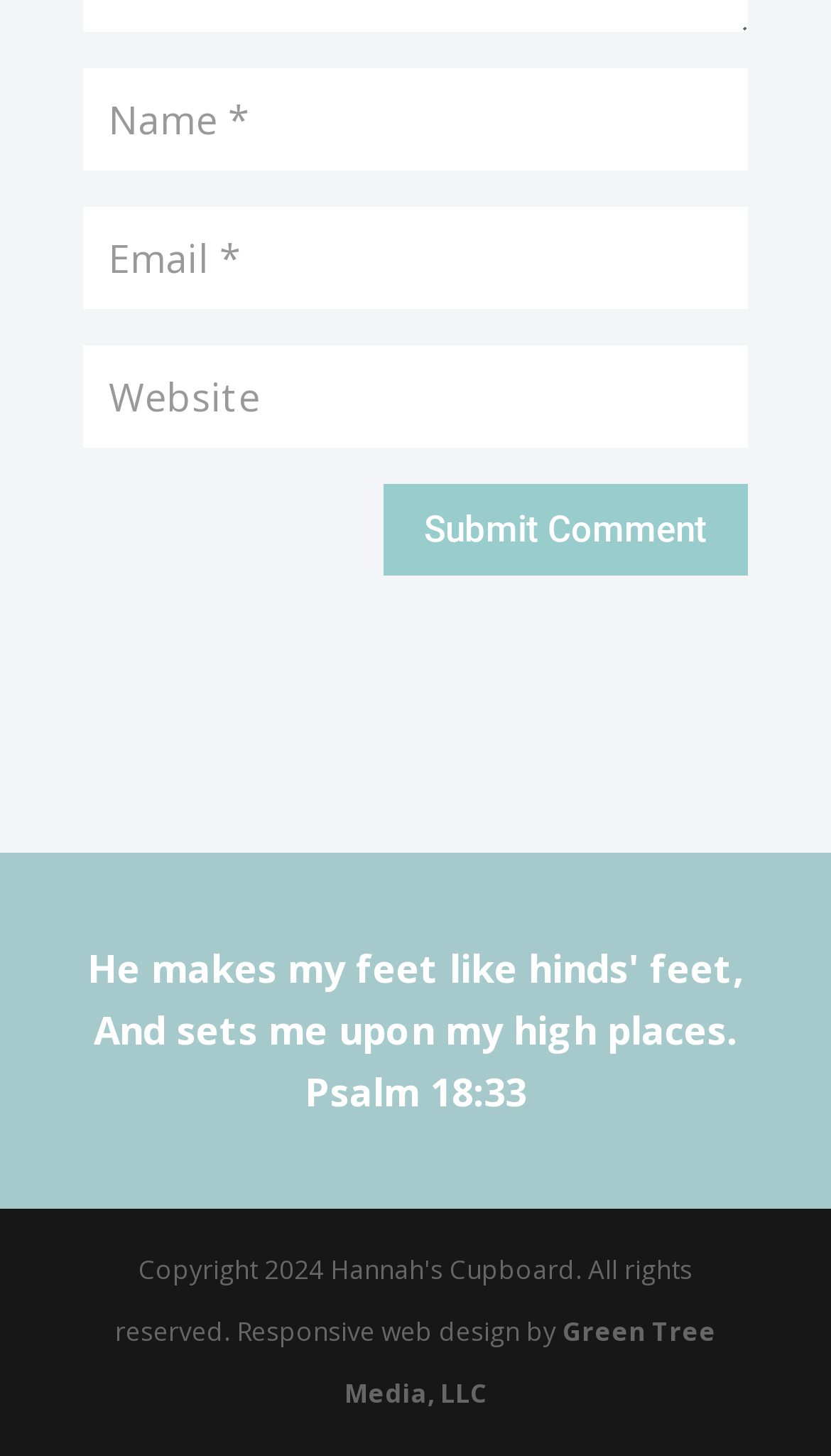Using the given element description, provide the bounding box coordinates (top-left x, top-left y, bottom-right x, bottom-right y) for the corresponding UI element in the screenshot: input value="Email *" aria-describedby="email-notes" name="email"

[0.1, 0.142, 0.9, 0.212]